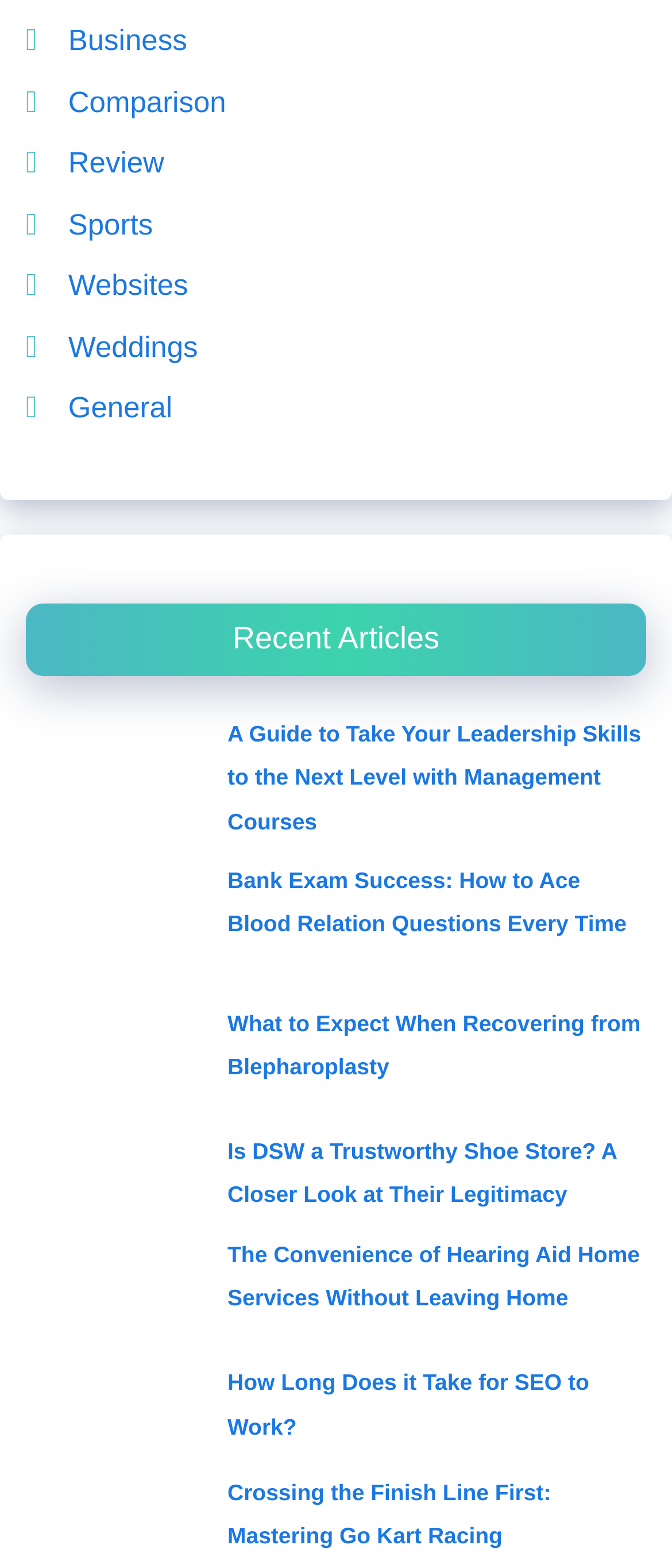Predict the bounding box coordinates of the area that should be clicked to accomplish the following instruction: "Click on Business". The bounding box coordinates should consist of four float numbers between 0 and 1, i.e., [left, top, right, bottom].

[0.038, 0.016, 0.278, 0.036]